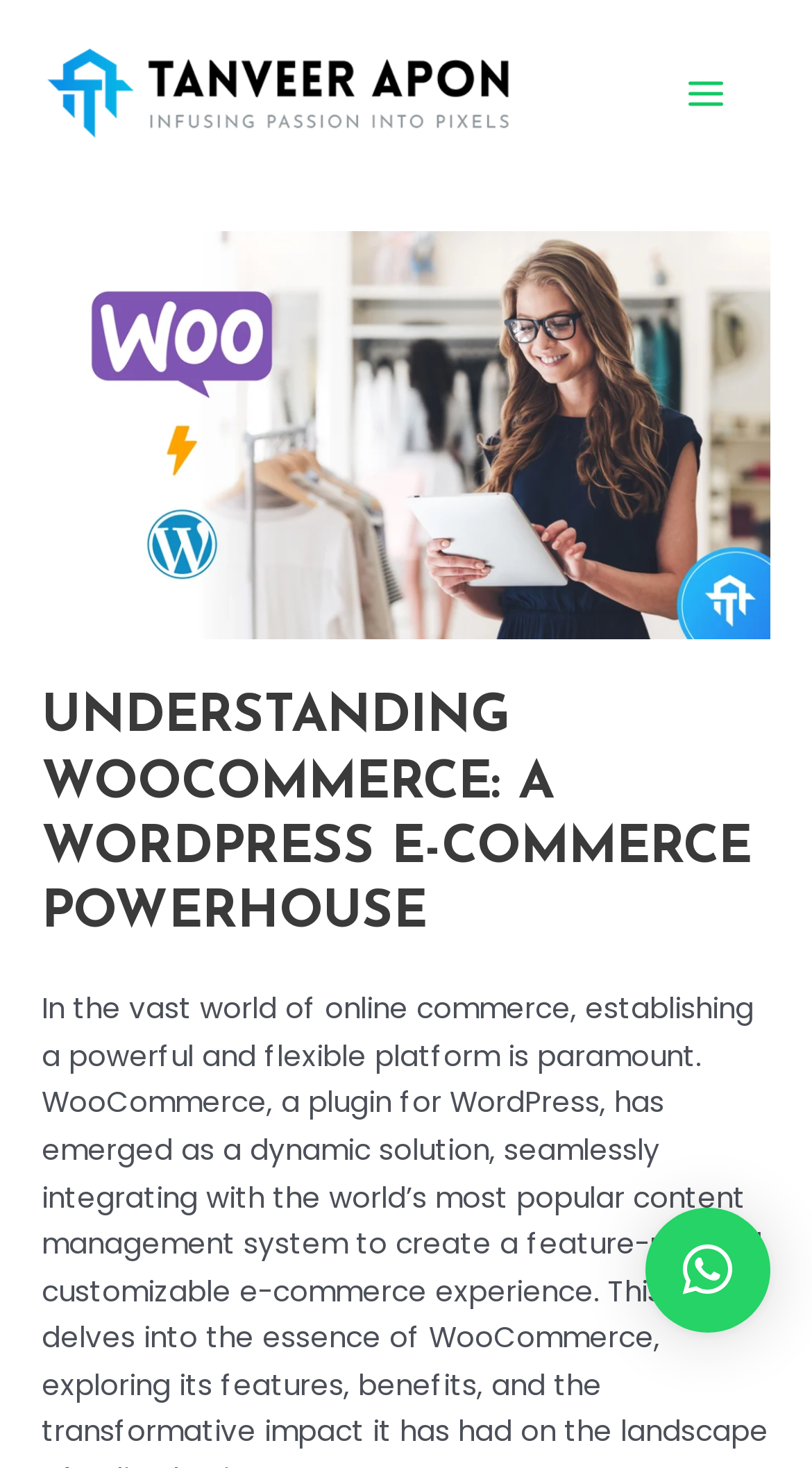Answer succinctly with a single word or phrase:
What is the author's name?

Tanveer Apon